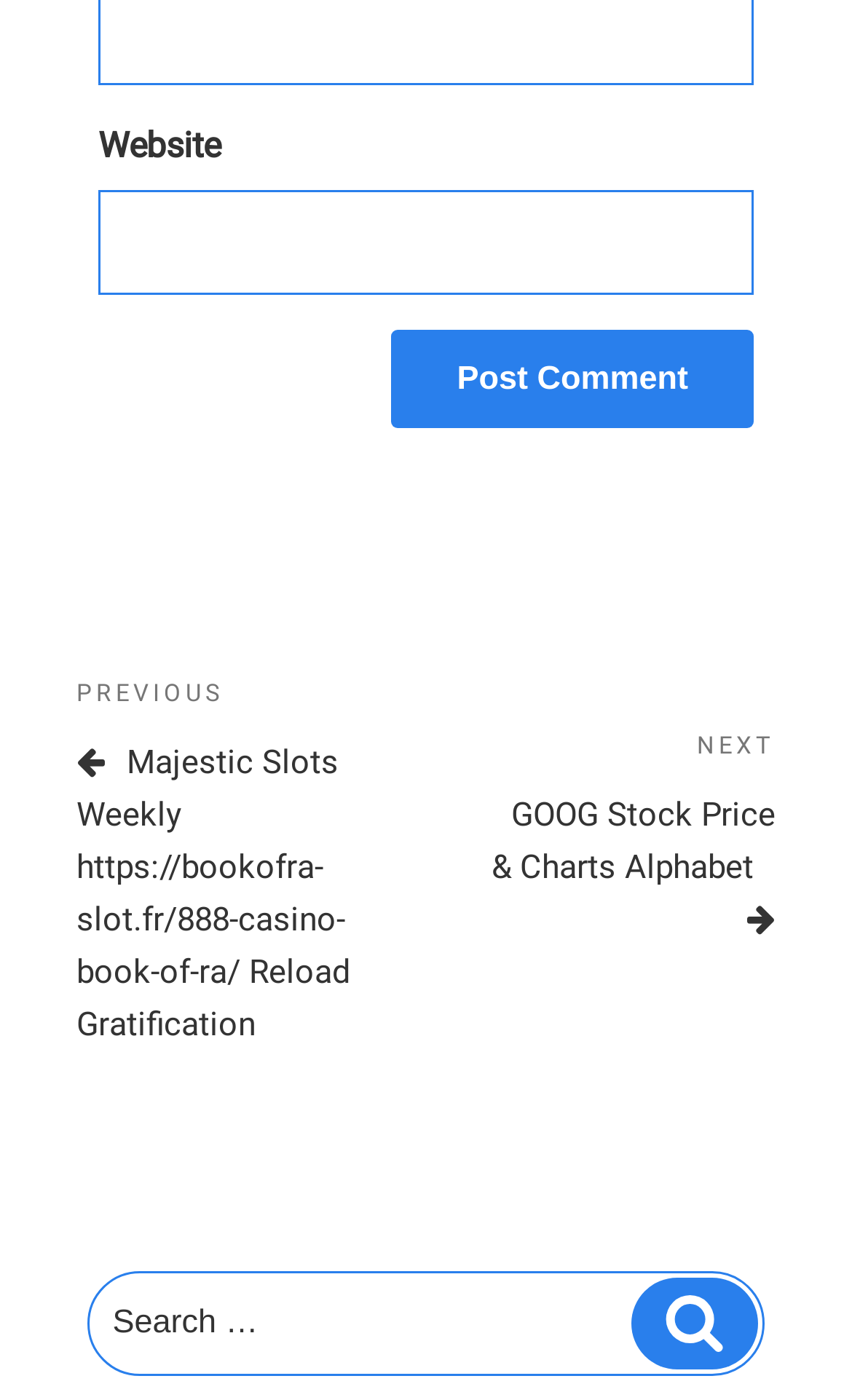Identify the bounding box for the element characterized by the following description: "parent_node: Website name="url"".

[0.115, 0.136, 0.885, 0.21]